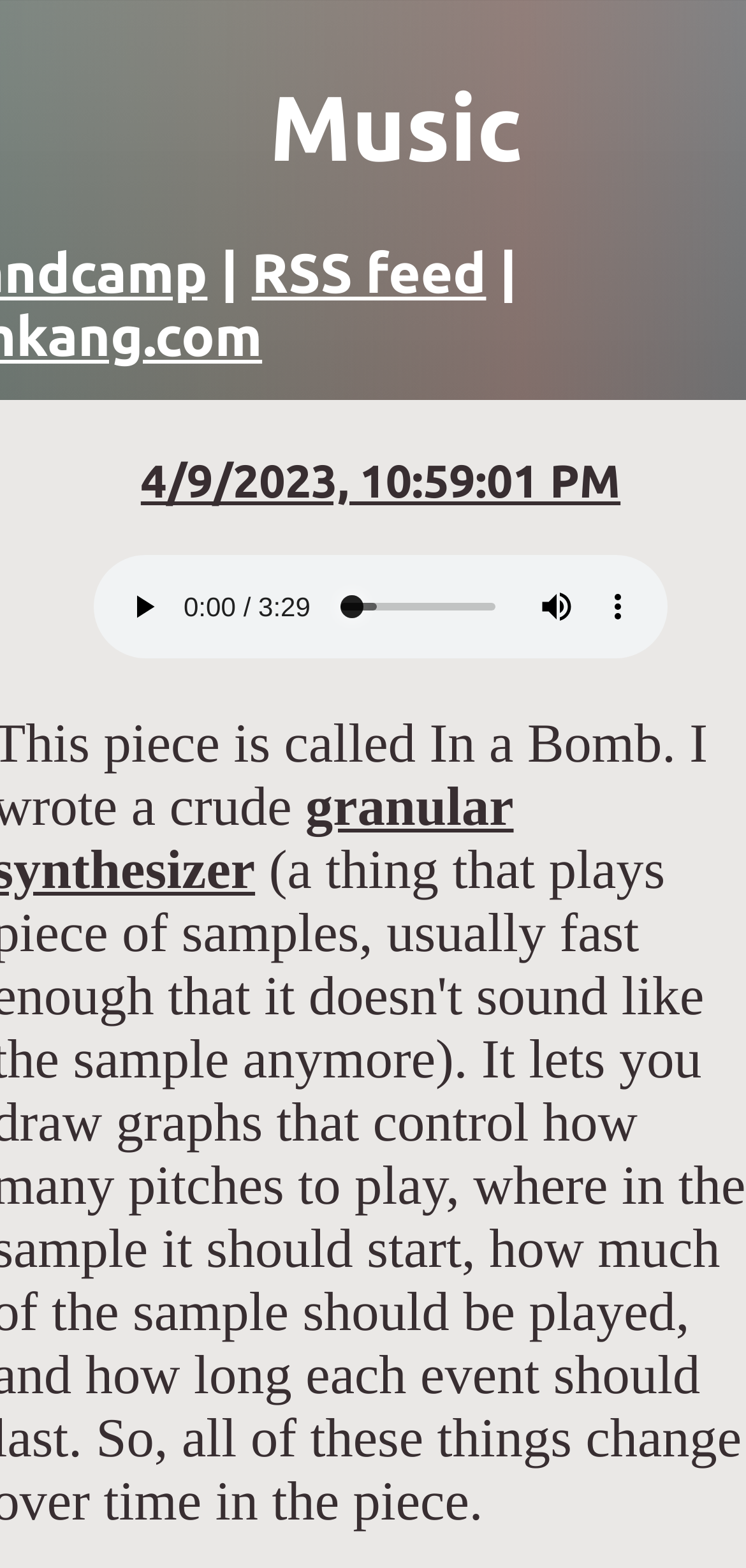Please provide the bounding box coordinates in the format (top-left x, top-left y, bottom-right x, bottom-right y). Remember, all values are floating point numbers between 0 and 1. What is the bounding box coordinate of the region described as: Music

[0.361, 0.049, 0.701, 0.115]